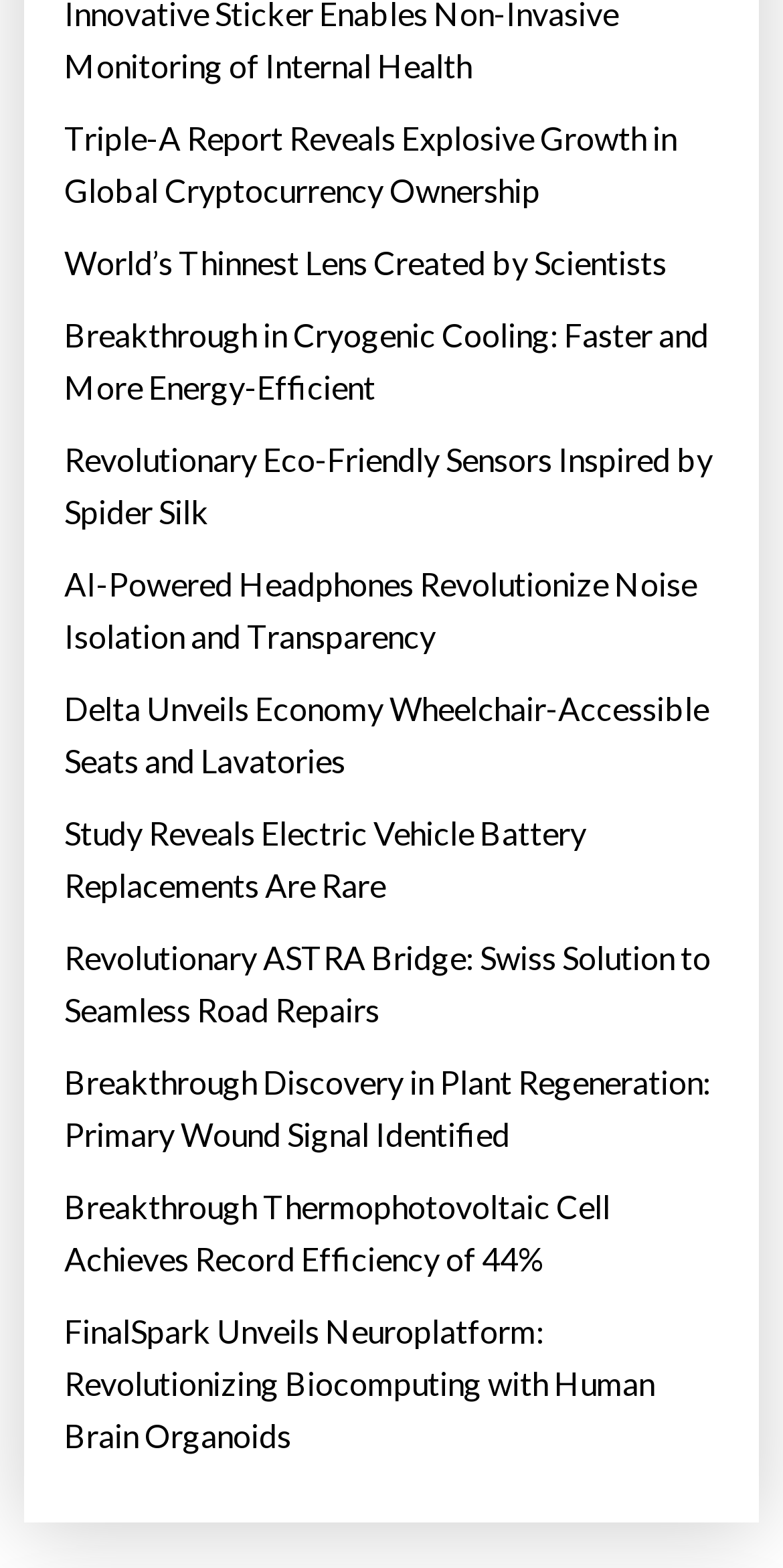What are the main topics of the articles?
Please provide a single word or phrase in response based on the screenshot.

Science and technology